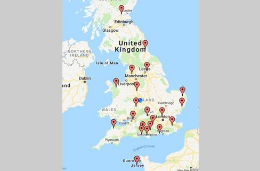What is the main focus of the club?
Examine the image and provide an in-depth answer to the question.

The main focus of the club is on Mini enthusiasts, as indicated by the caption, which mentions that the map serves as a 'geographic representation of the club's vibrant outreach and engagement within the classic car community'.